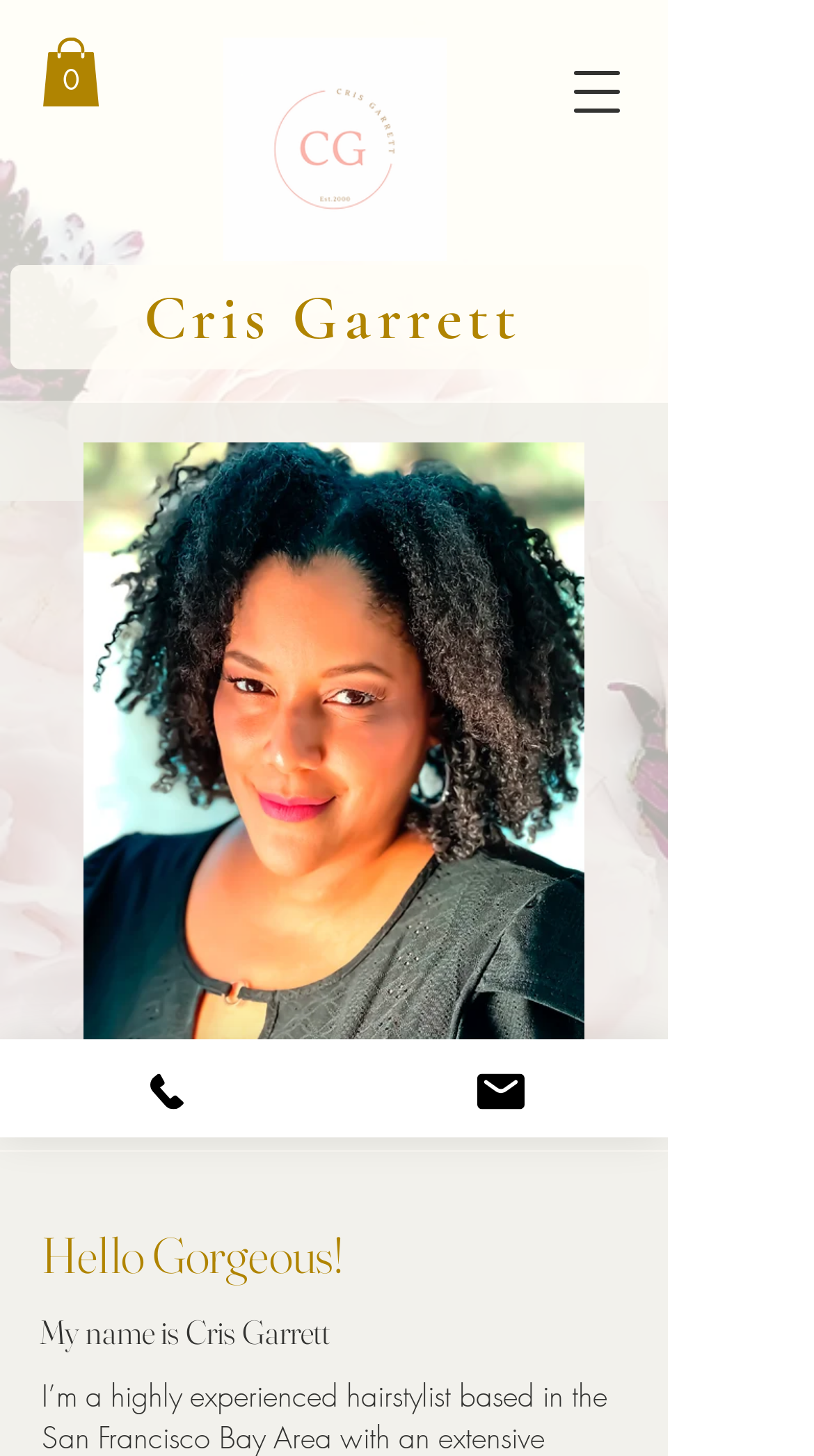How many contact methods are provided?
Give a single word or phrase answer based on the content of the image.

2